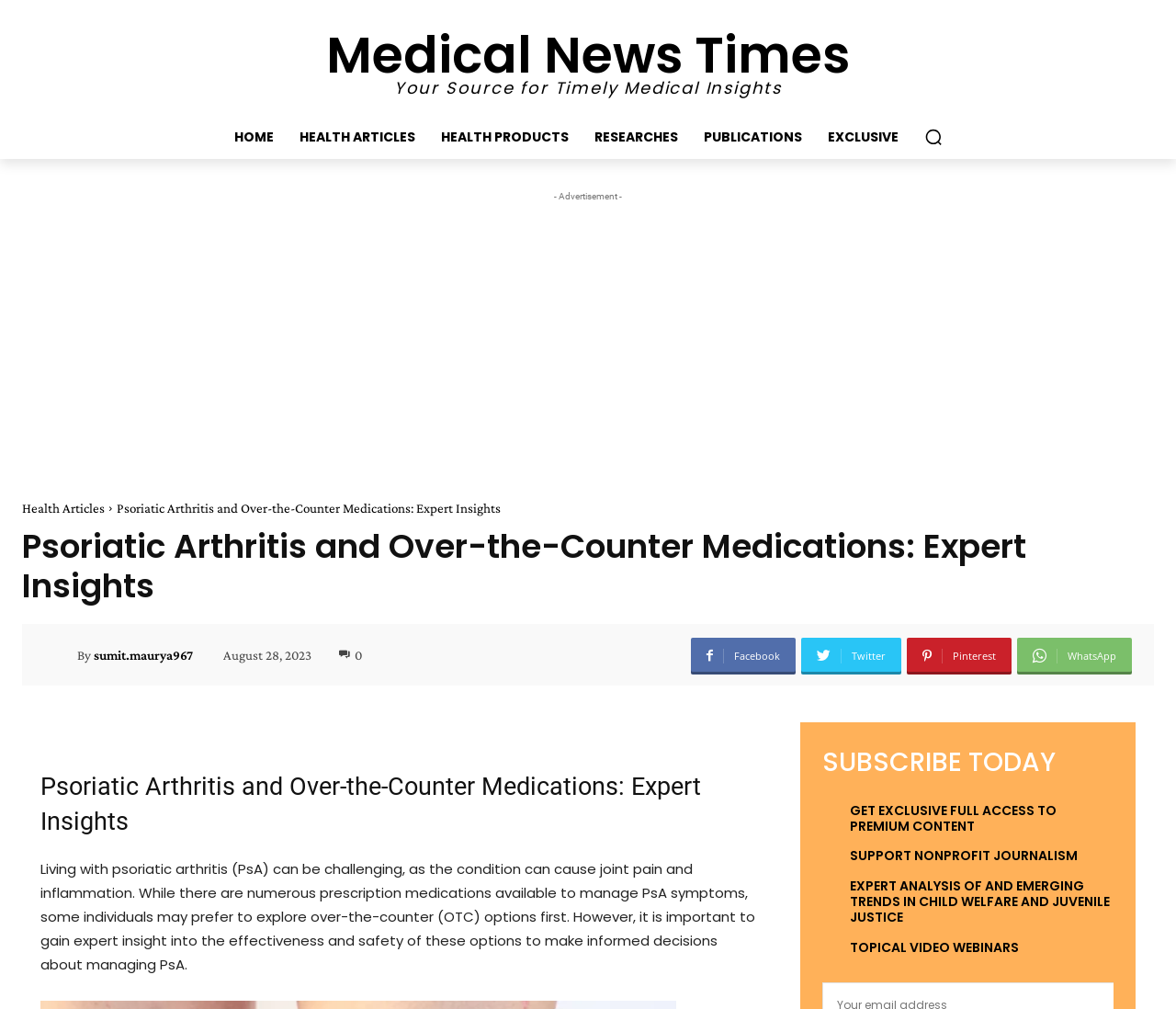Extract the bounding box coordinates of the UI element described: "Health Articles". Provide the coordinates in the format [left, top, right, bottom] with values ranging from 0 to 1.

[0.019, 0.496, 0.089, 0.51]